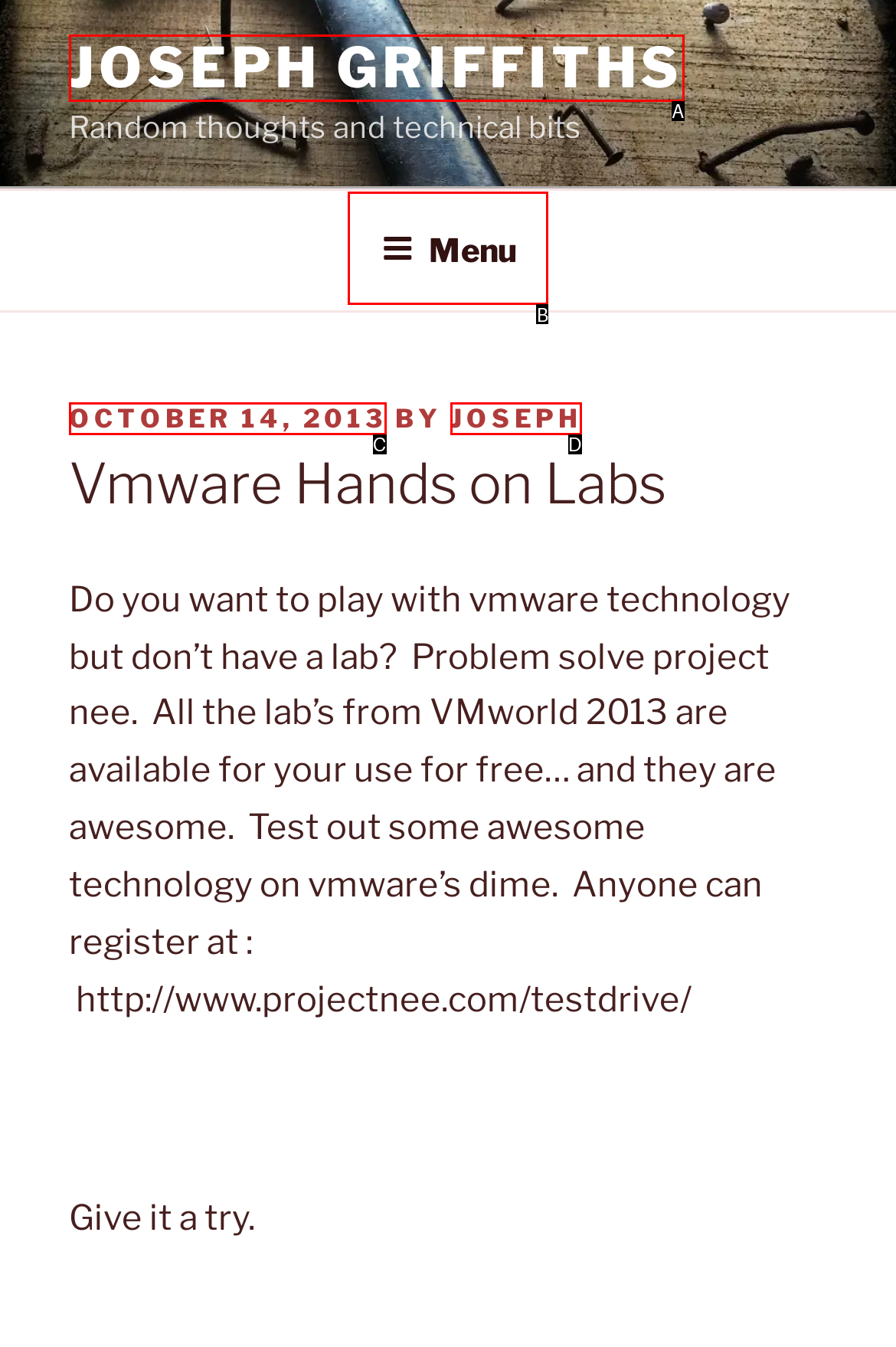Based on the given description: Menu, identify the correct option and provide the corresponding letter from the given choices directly.

B